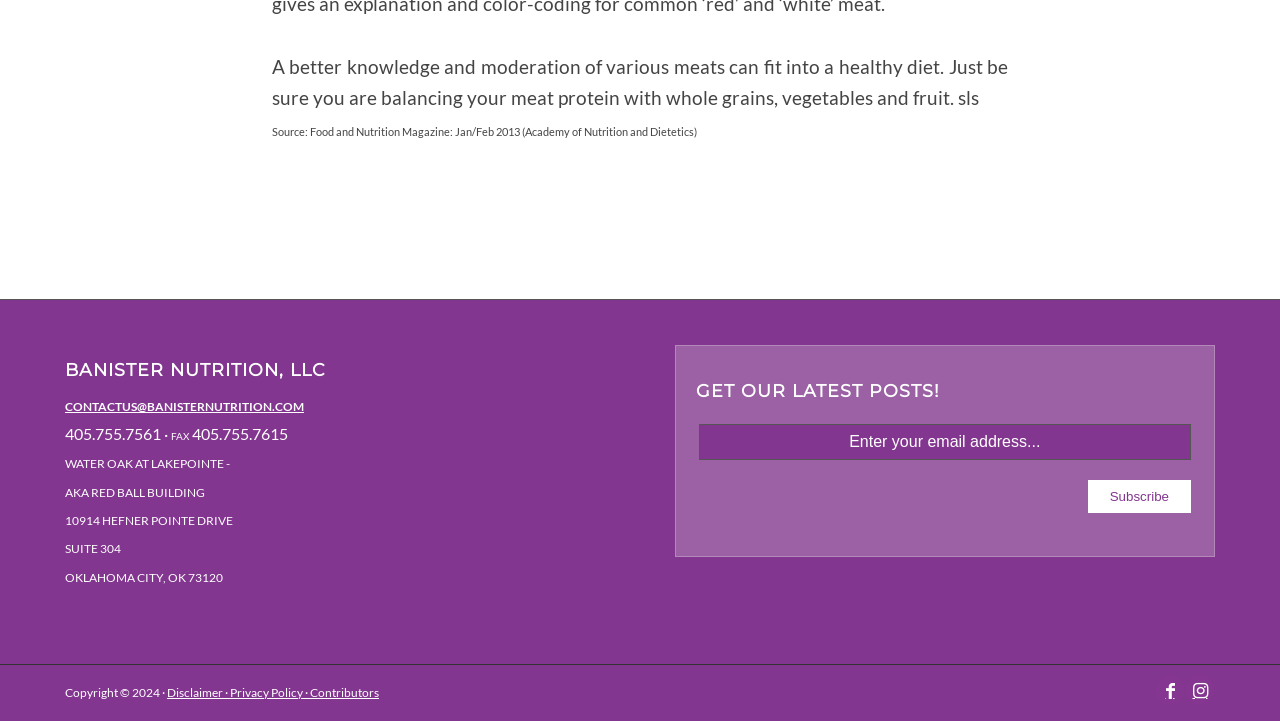Refer to the element description Disclaimer and identify the corresponding bounding box in the screenshot. Format the coordinates as (top-left x, top-left y, bottom-right x, bottom-right y) with values in the range of 0 to 1.

[0.13, 0.95, 0.174, 0.971]